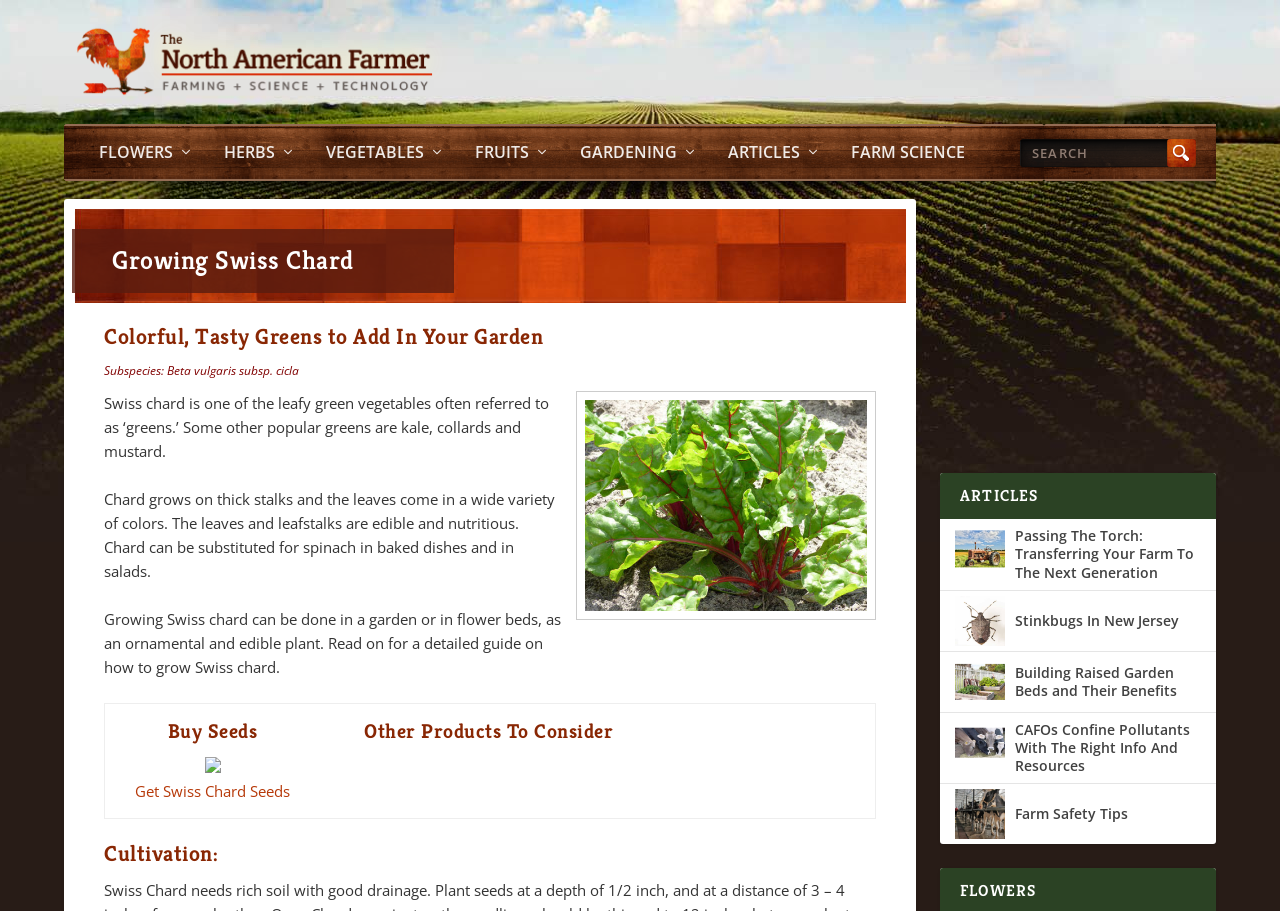What is the purpose of the search box?
Using the visual information, reply with a single word or short phrase.

To search the website